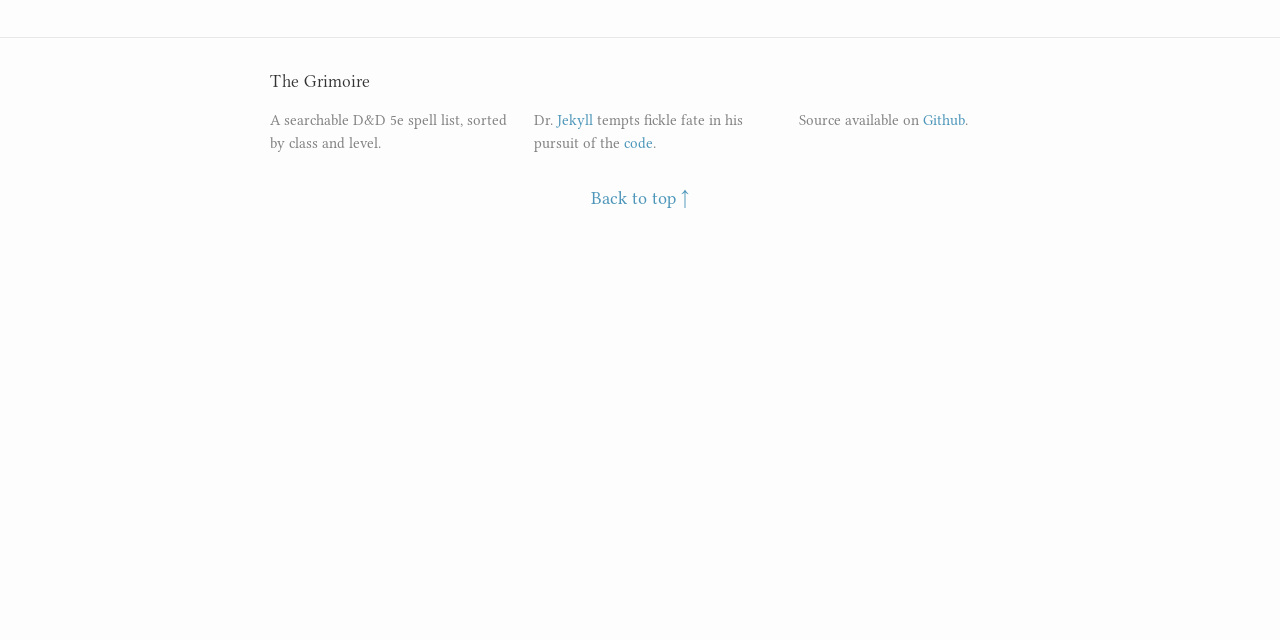Using the element description code, predict the bounding box coordinates for the UI element. Provide the coordinates in (top-left x, top-left y, bottom-right x, bottom-right y) format with values ranging from 0 to 1.

[0.488, 0.21, 0.51, 0.237]